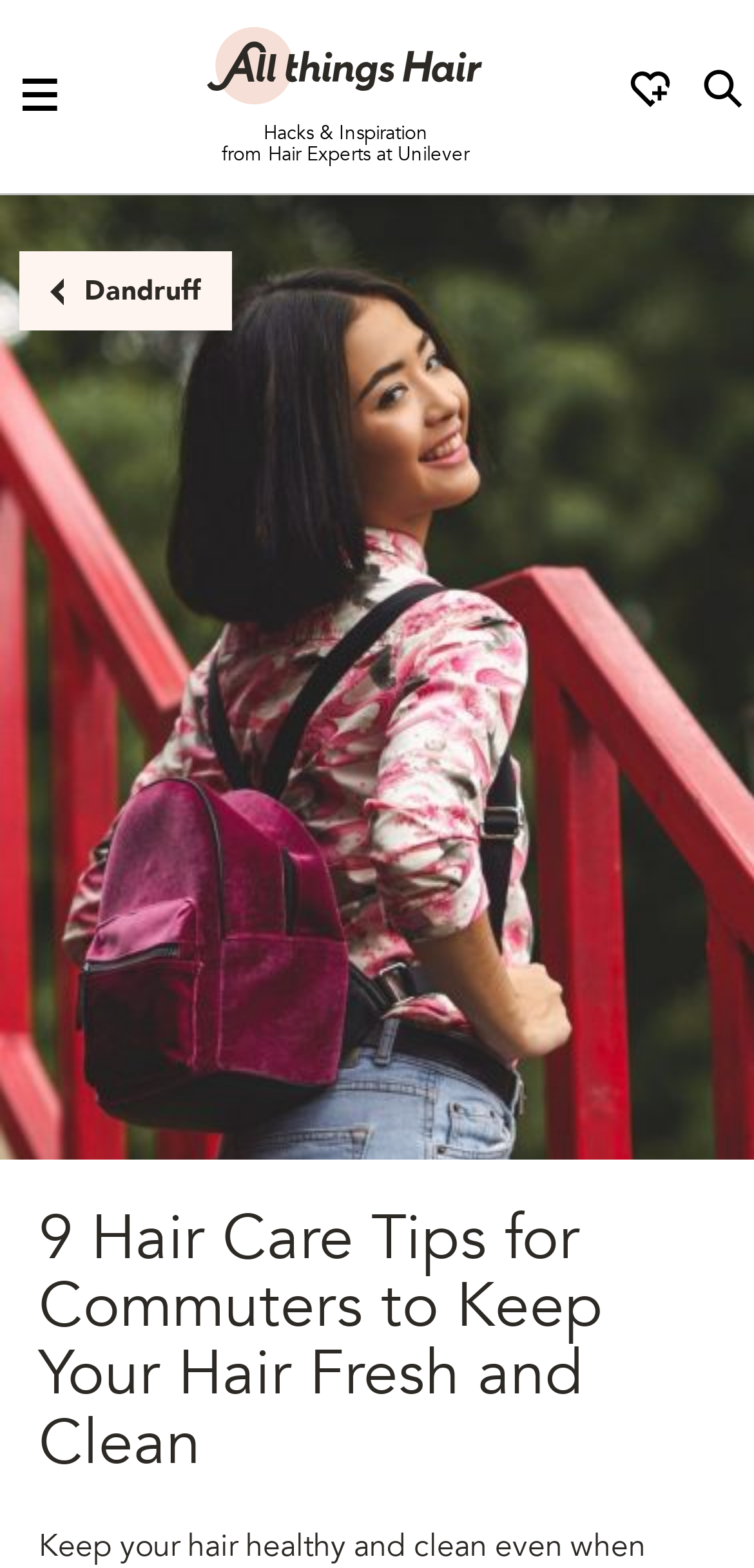What is the topic of the webpage?
Look at the image and respond with a one-word or short-phrase answer.

Hair care